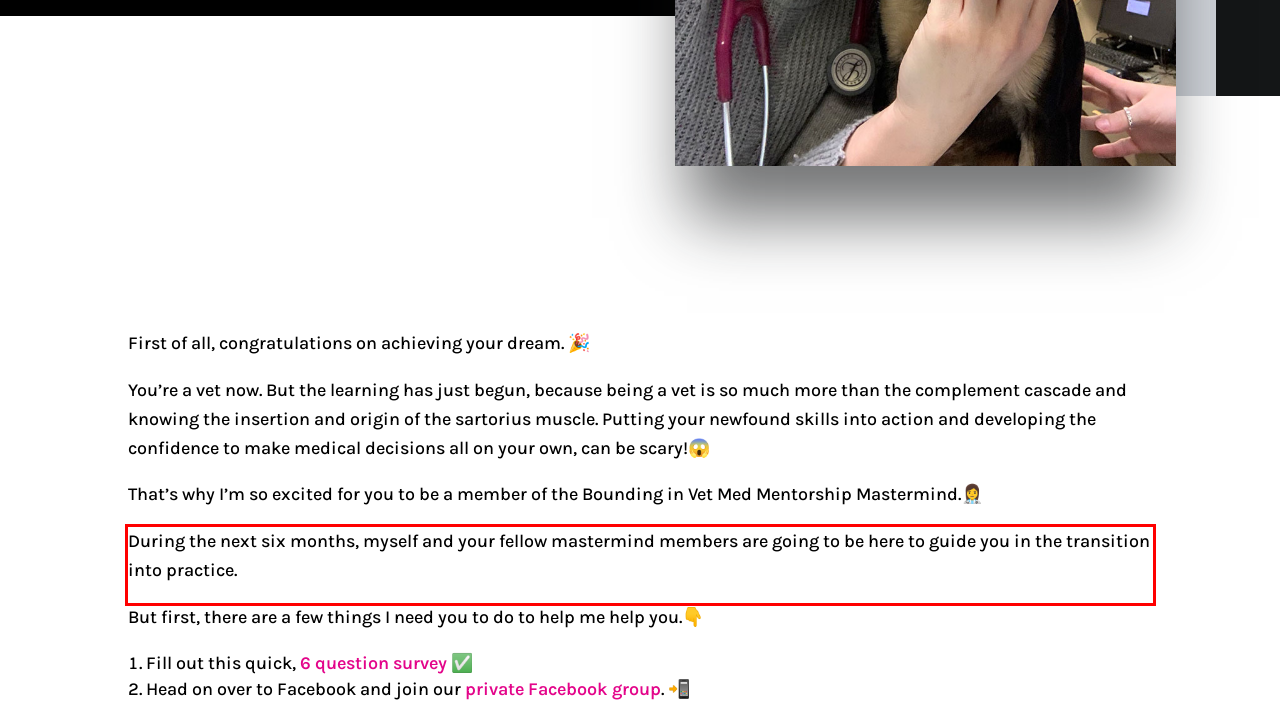Within the screenshot of the webpage, there is a red rectangle. Please recognize and generate the text content inside this red bounding box.

During the next six months, myself and your fellow mastermind members are going to be here to guide you in the transition into practice.